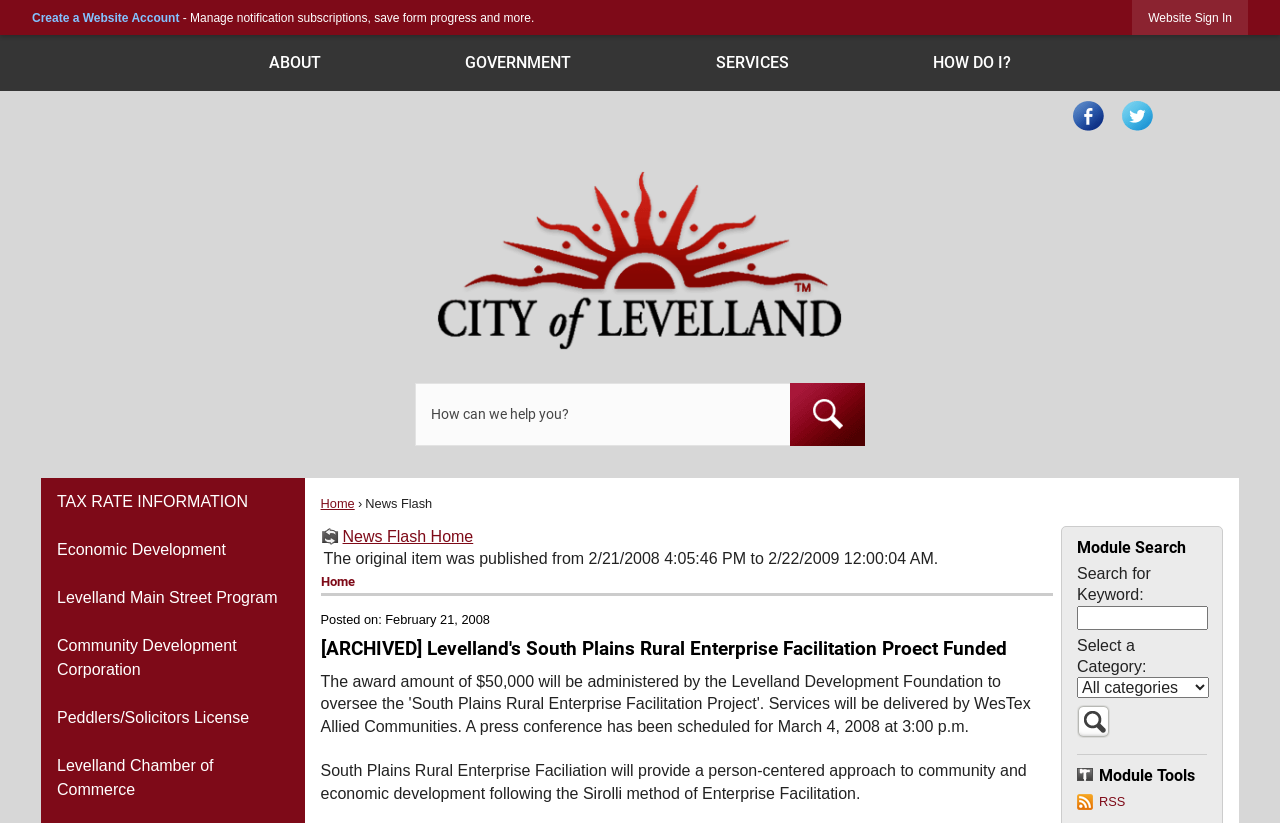Identify the bounding box coordinates of the area that should be clicked in order to complete the given instruction: "Sign in to the website". The bounding box coordinates should be four float numbers between 0 and 1, i.e., [left, top, right, bottom].

[0.885, 0.0, 0.975, 0.043]